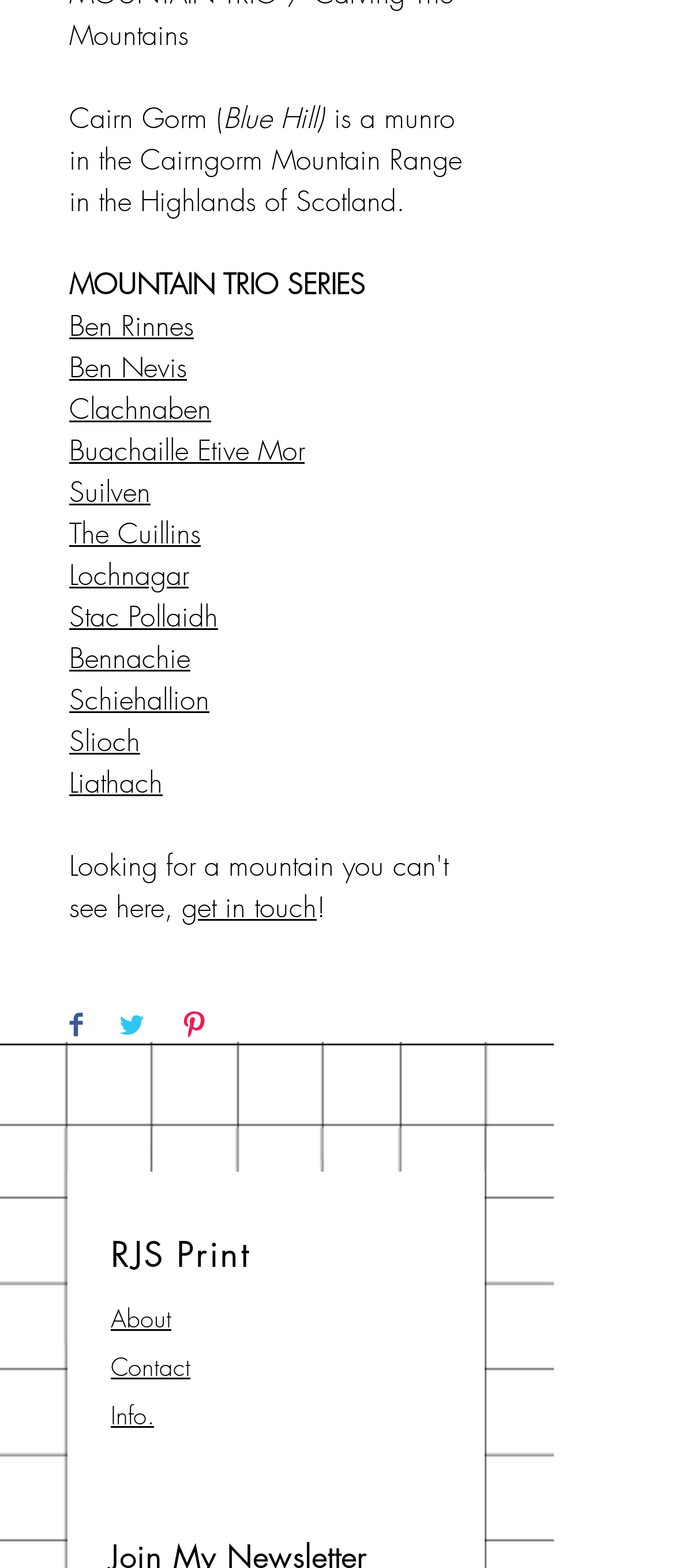What is the name of the mountain range?
Please craft a detailed and exhaustive response to the question.

The name of the mountain range can be found in the first paragraph of the webpage, which states 'Cairn Gorm (Blue Hill) is a munro in the Cairngorm Mountain Range in the Highlands of Scotland.'